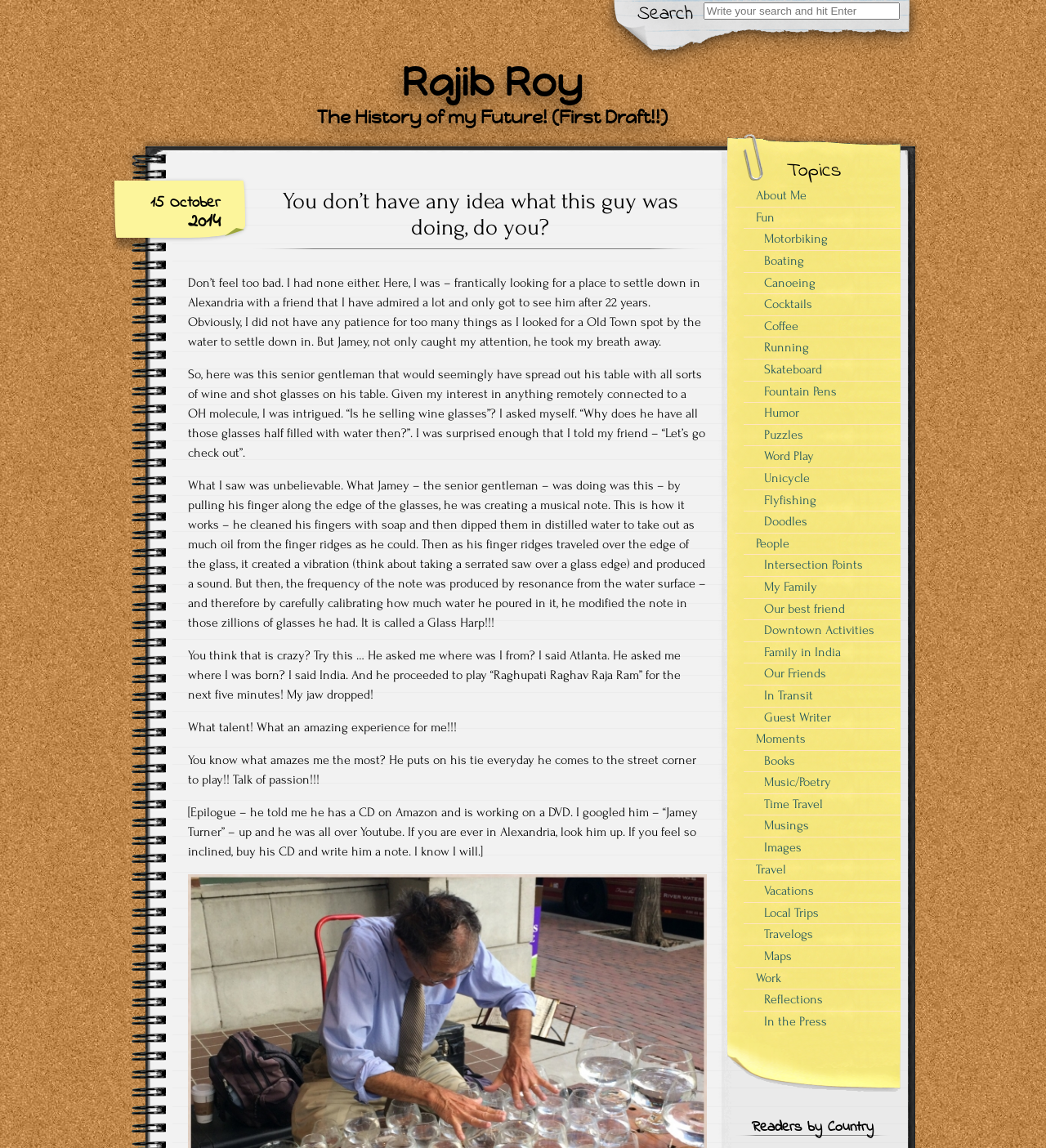Please mark the clickable region by giving the bounding box coordinates needed to complete this instruction: "View the 'MG-A1005' product".

None